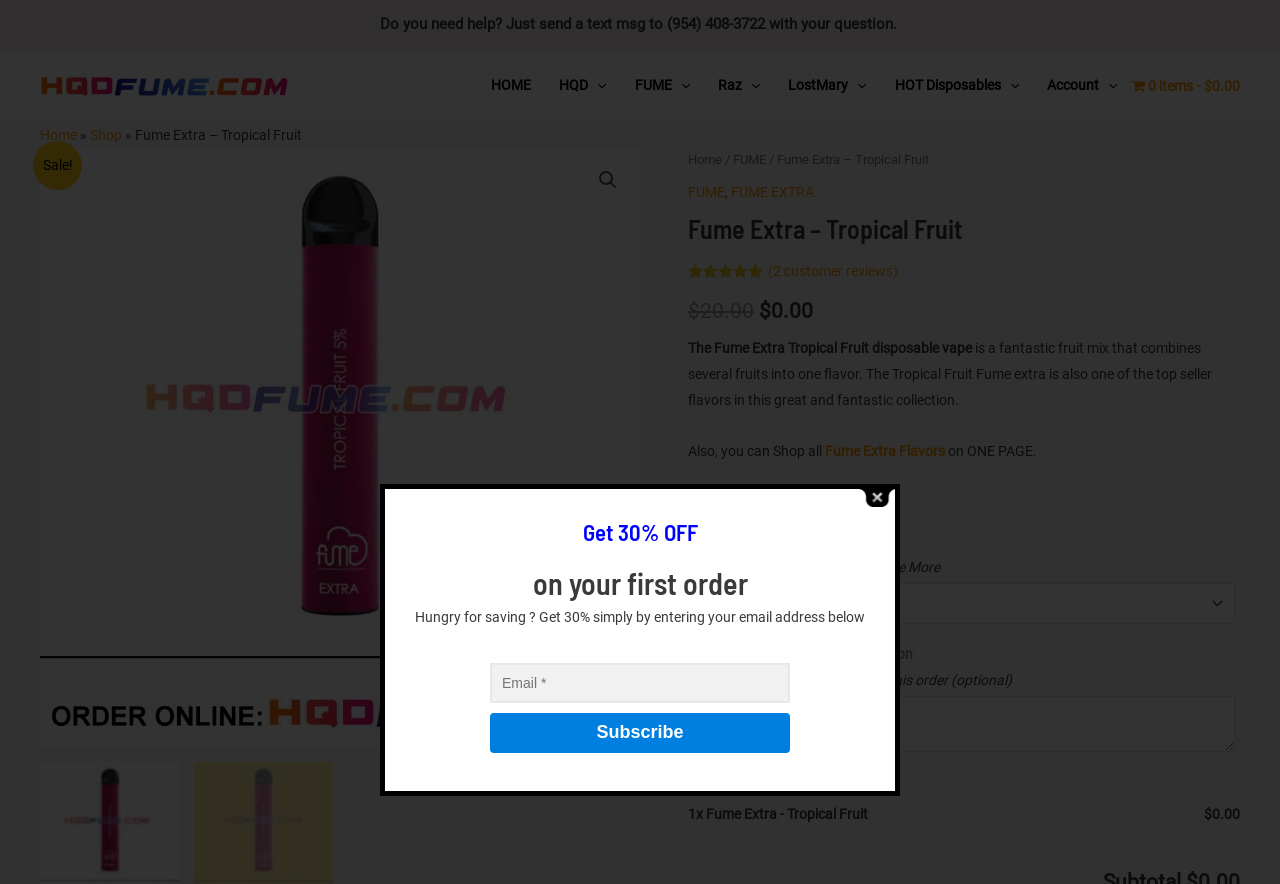Locate the bounding box coordinates of the element's region that should be clicked to carry out the following instruction: "Click on the 'Subscribe' button". The coordinates need to be four float numbers between 0 and 1, i.e., [left, top, right, bottom].

[0.383, 0.806, 0.617, 0.851]